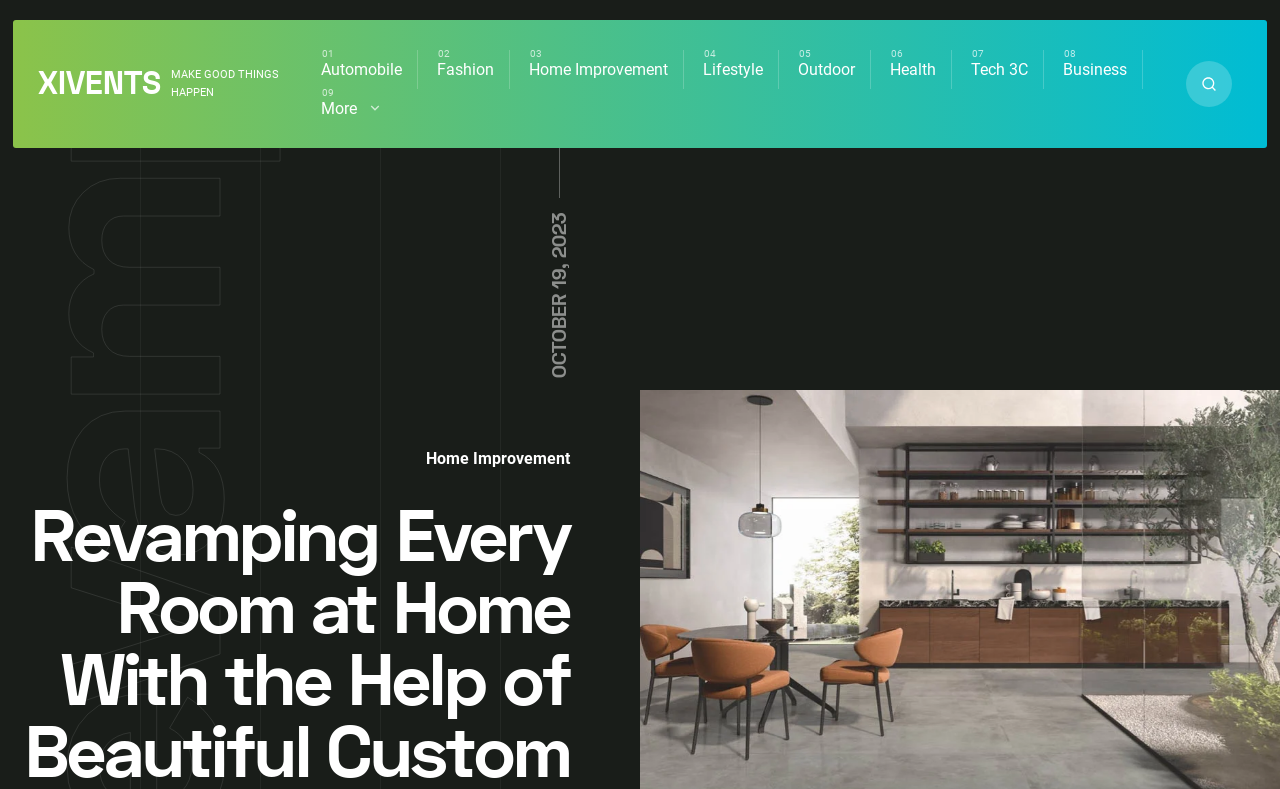What is the purpose of the icon next to the 'Search website' link?
Based on the image, please offer an in-depth response to the question.

I inferred the answer by looking at the image element next to the 'Search website' link, which is a common icon used to represent search functionality.